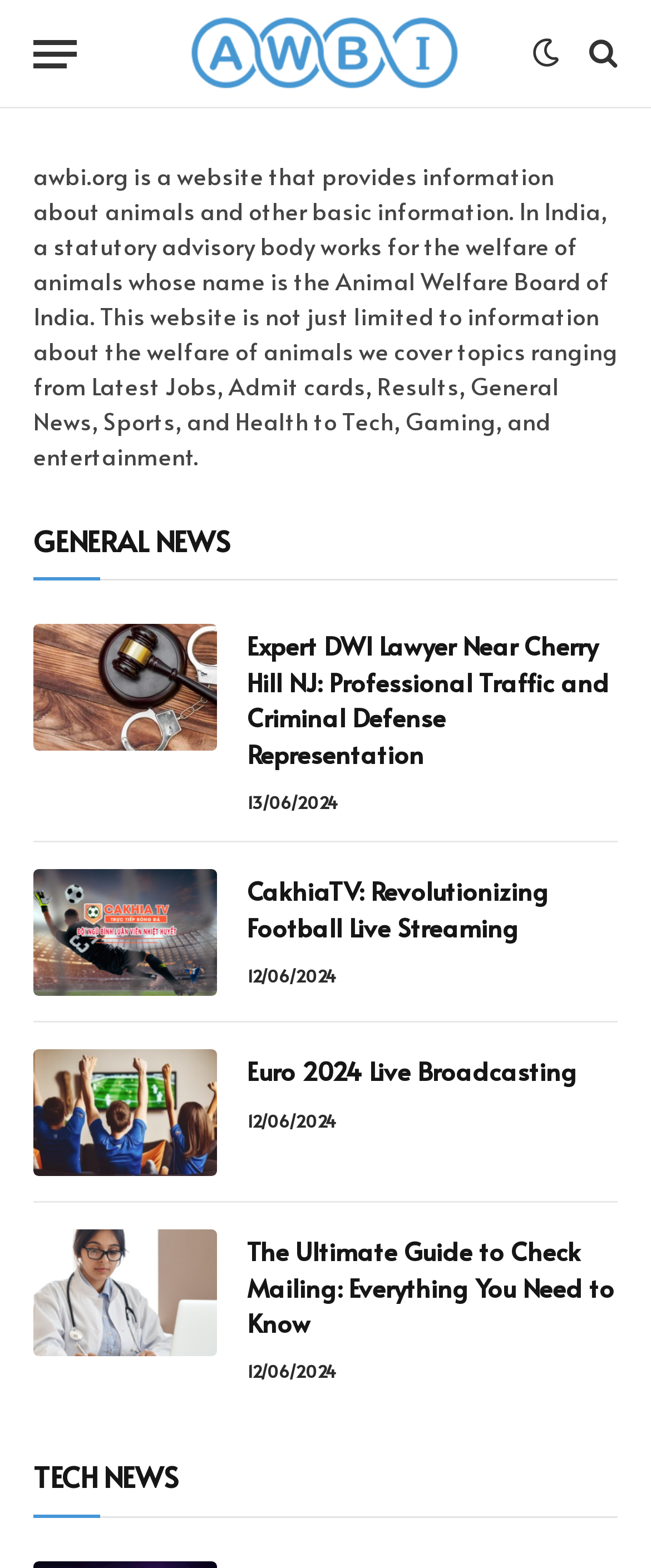Find the bounding box coordinates for the element described here: "title="Euro 2024 Live Broadcasting"".

[0.051, 0.669, 0.333, 0.75]